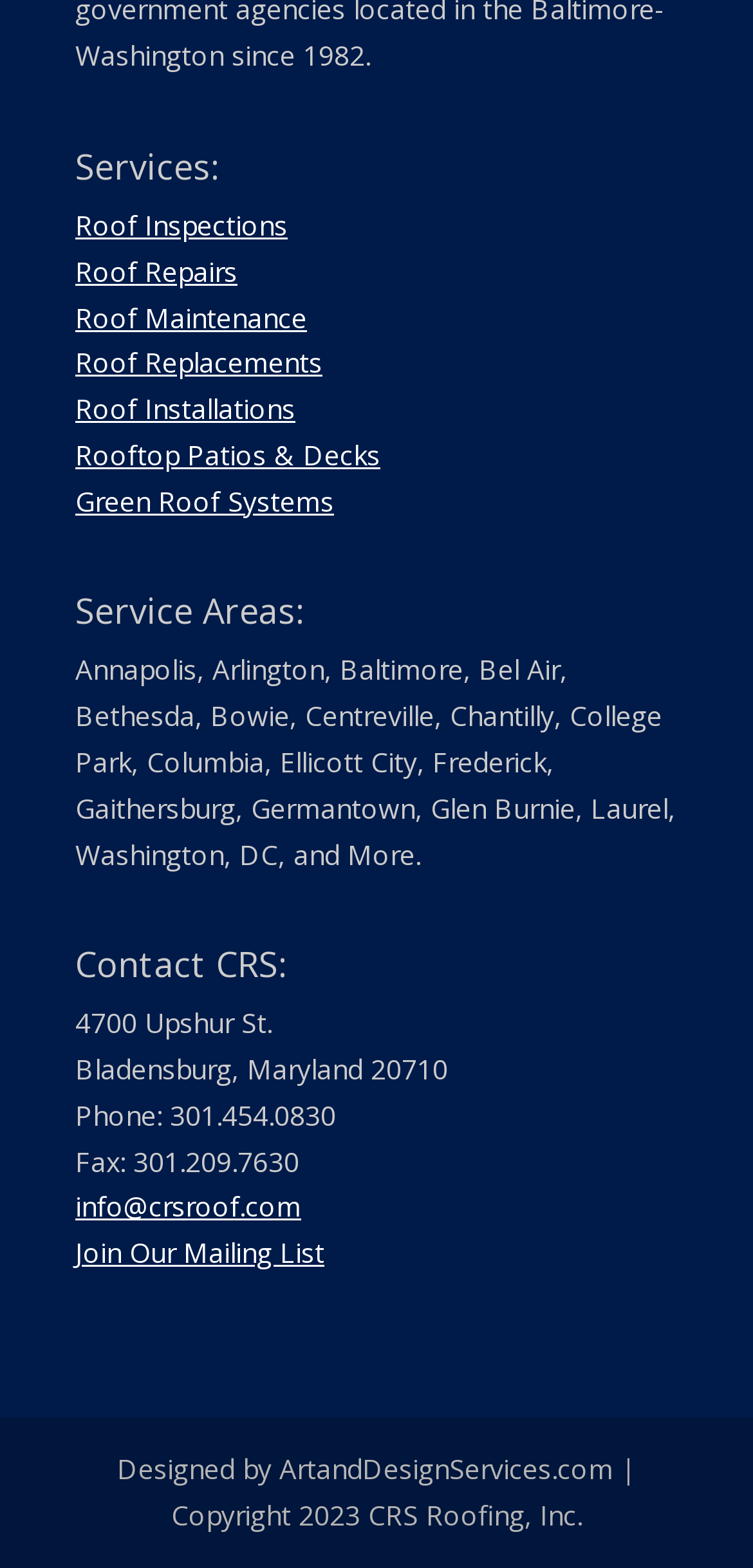Where is CRS Roofing located?
Please respond to the question with as much detail as possible.

The address of CRS Roofing is provided as 4700 Upshur St., Bladensburg, Maryland 20710, which indicates the location of the company.